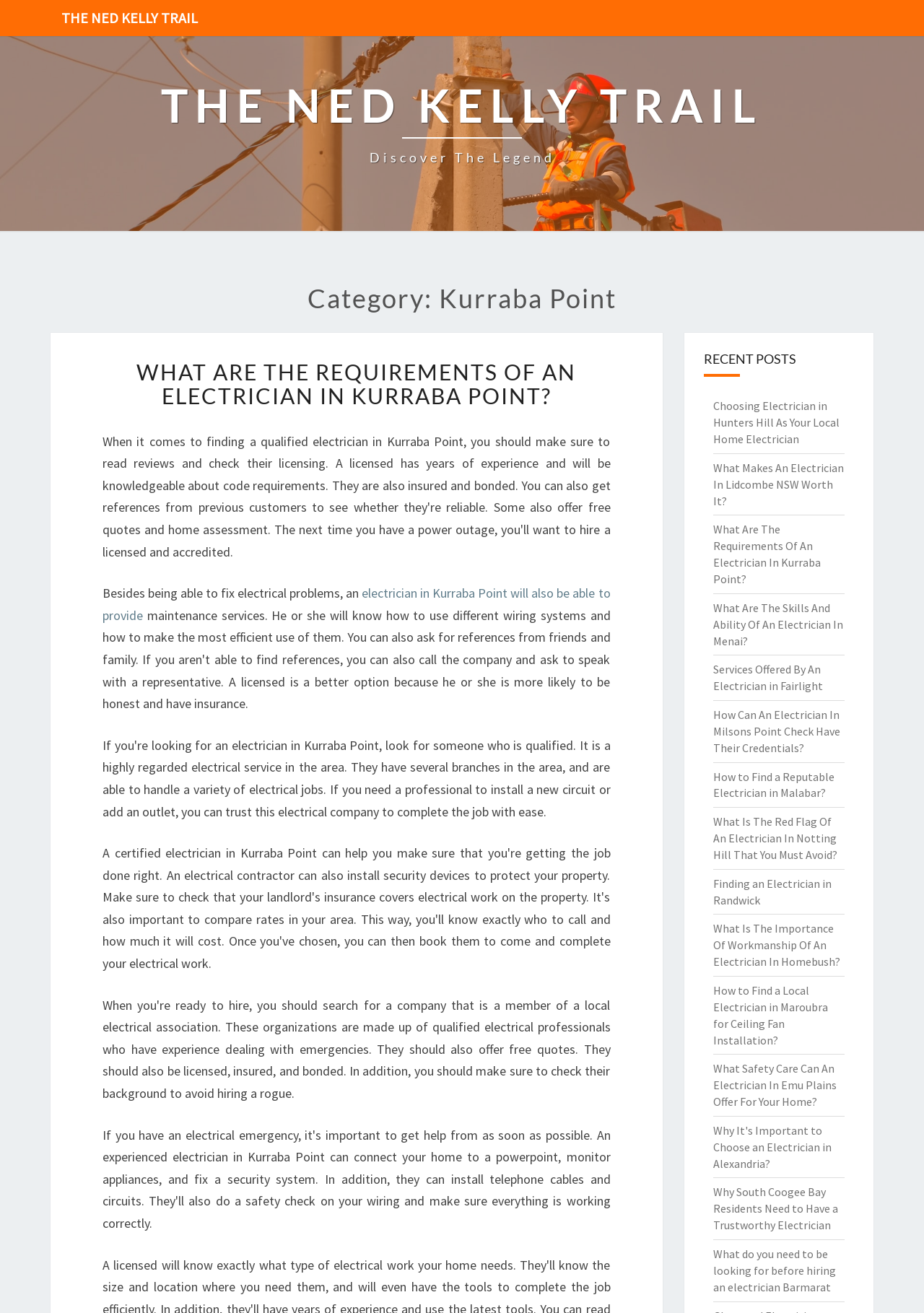What is the requirement of an electrician in Kurraba Point?
Please provide a detailed and comprehensive answer to the question.

According to the text 'WHAT ARE THE REQUIREMENTS OF AN ELECTRICIAN IN KURRABA POINT?' on the webpage, an electrician in Kurraba Point is required to fix electrical problems, among other things.